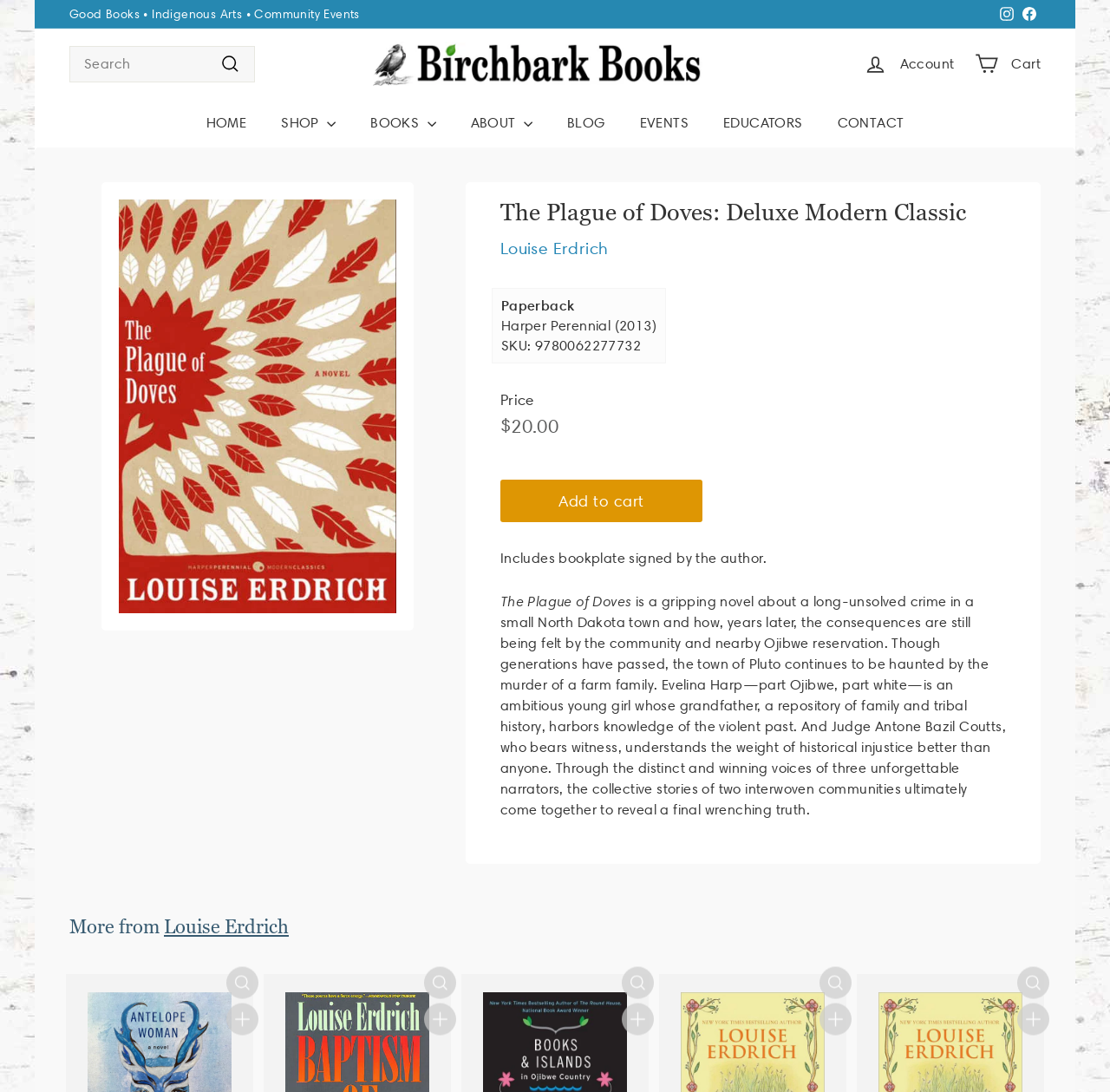Answer the question with a single word or phrase: 
What is the format of the book?

Paperback